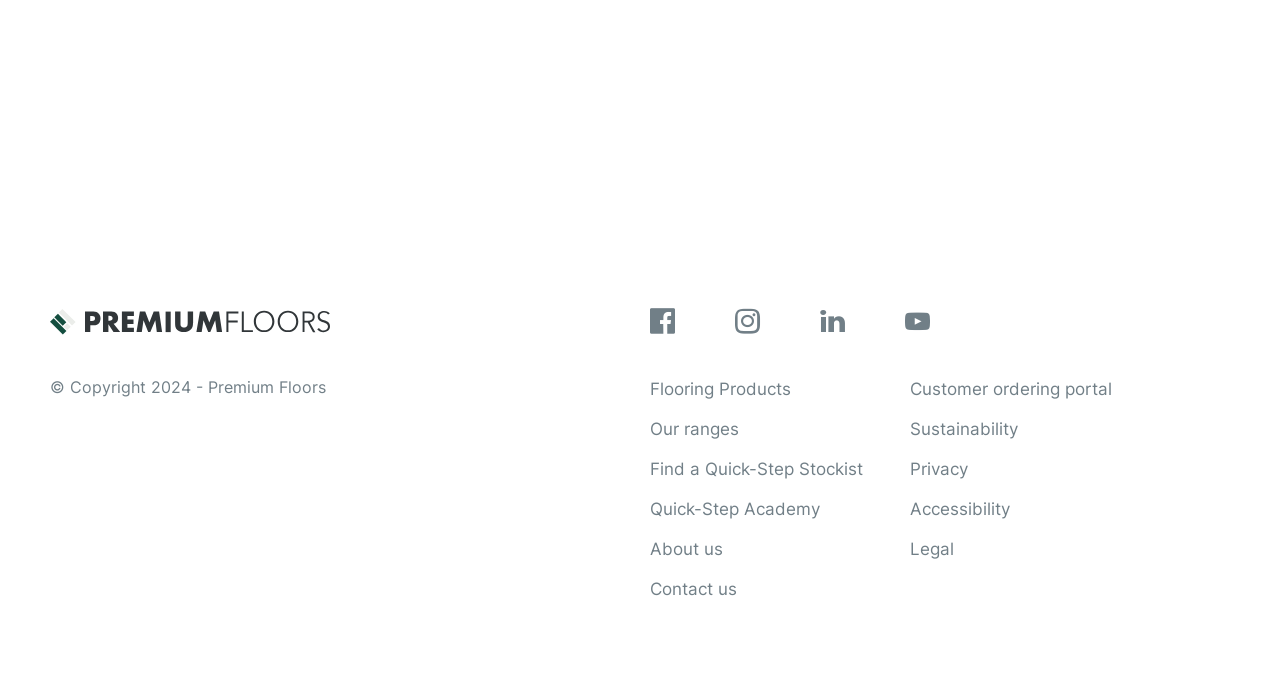What is the theme of the website?
Provide a comprehensive and detailed answer to the question.

The website appears to be related to flooring products, as evident from the links 'Flooring Products', 'Our ranges', and 'Find a Quick-Step Stockist' with bounding box coordinates [0.508, 0.551, 0.618, 0.59], [0.508, 0.61, 0.577, 0.649], and [0.508, 0.668, 0.674, 0.708] respectively